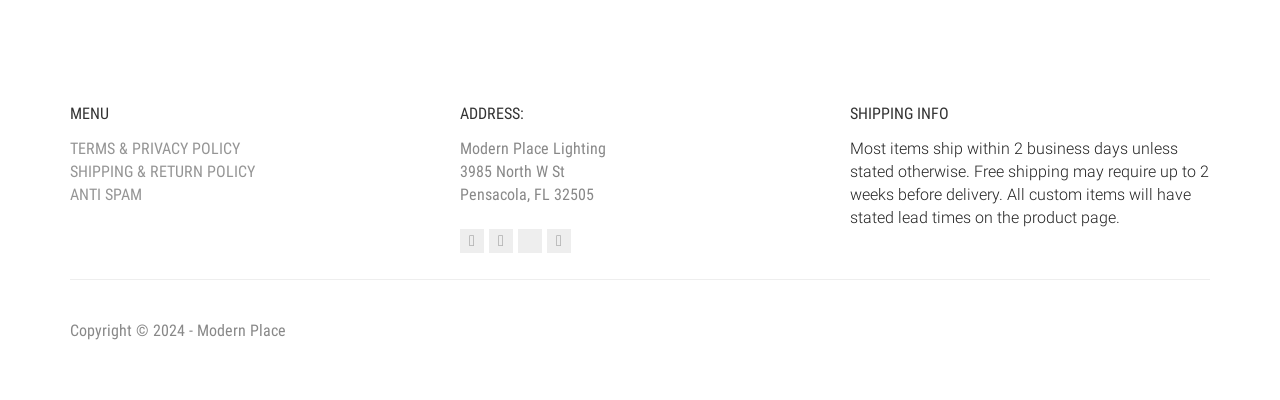Please find the bounding box coordinates of the element that you should click to achieve the following instruction: "Check SHIPPING INFO". The coordinates should be presented as four float numbers between 0 and 1: [left, top, right, bottom].

[0.664, 0.264, 0.945, 0.308]